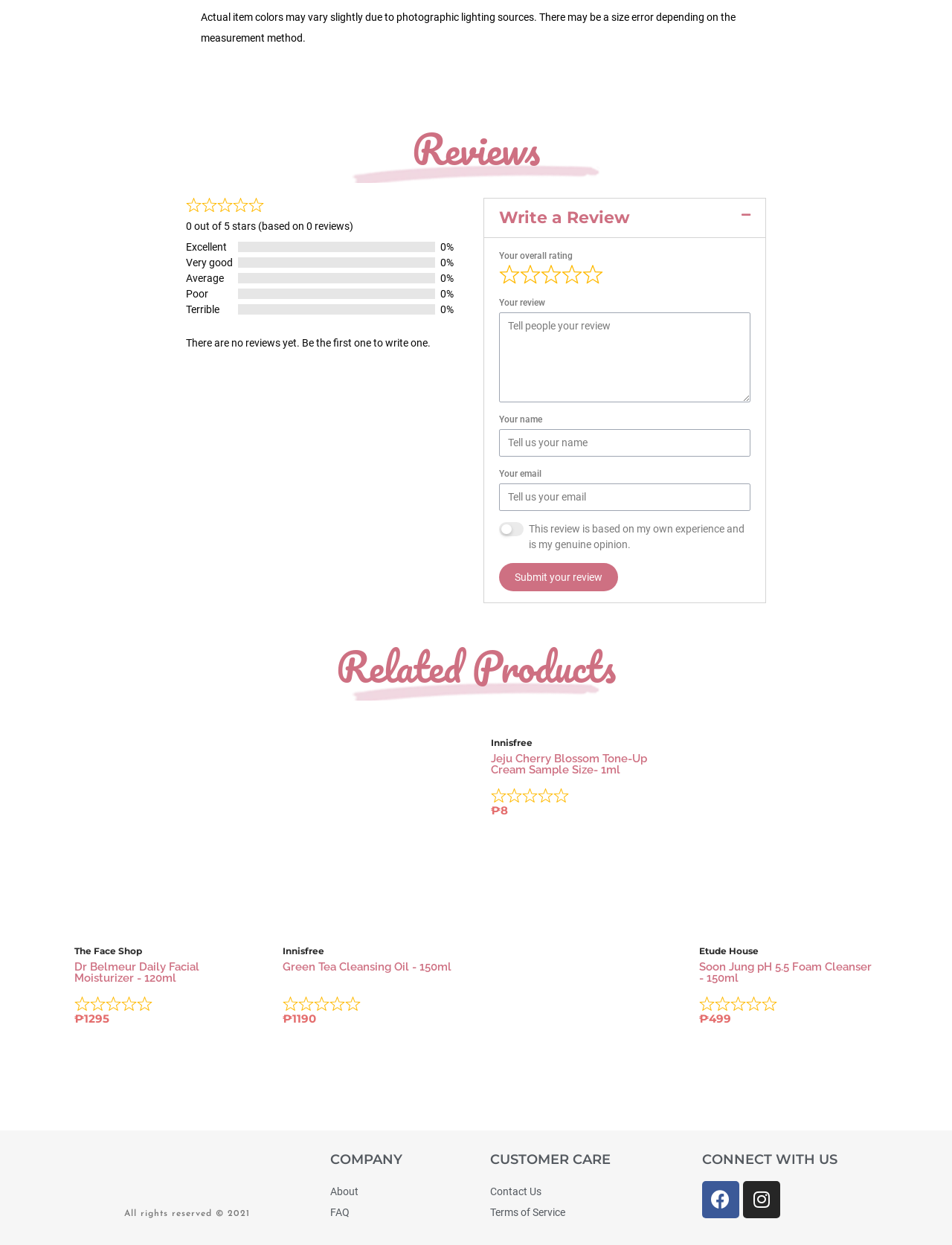Please find the bounding box coordinates of the element that you should click to achieve the following instruction: "Contact Us". The coordinates should be presented as four float numbers between 0 and 1: [left, top, right, bottom].

[0.515, 0.949, 0.695, 0.965]